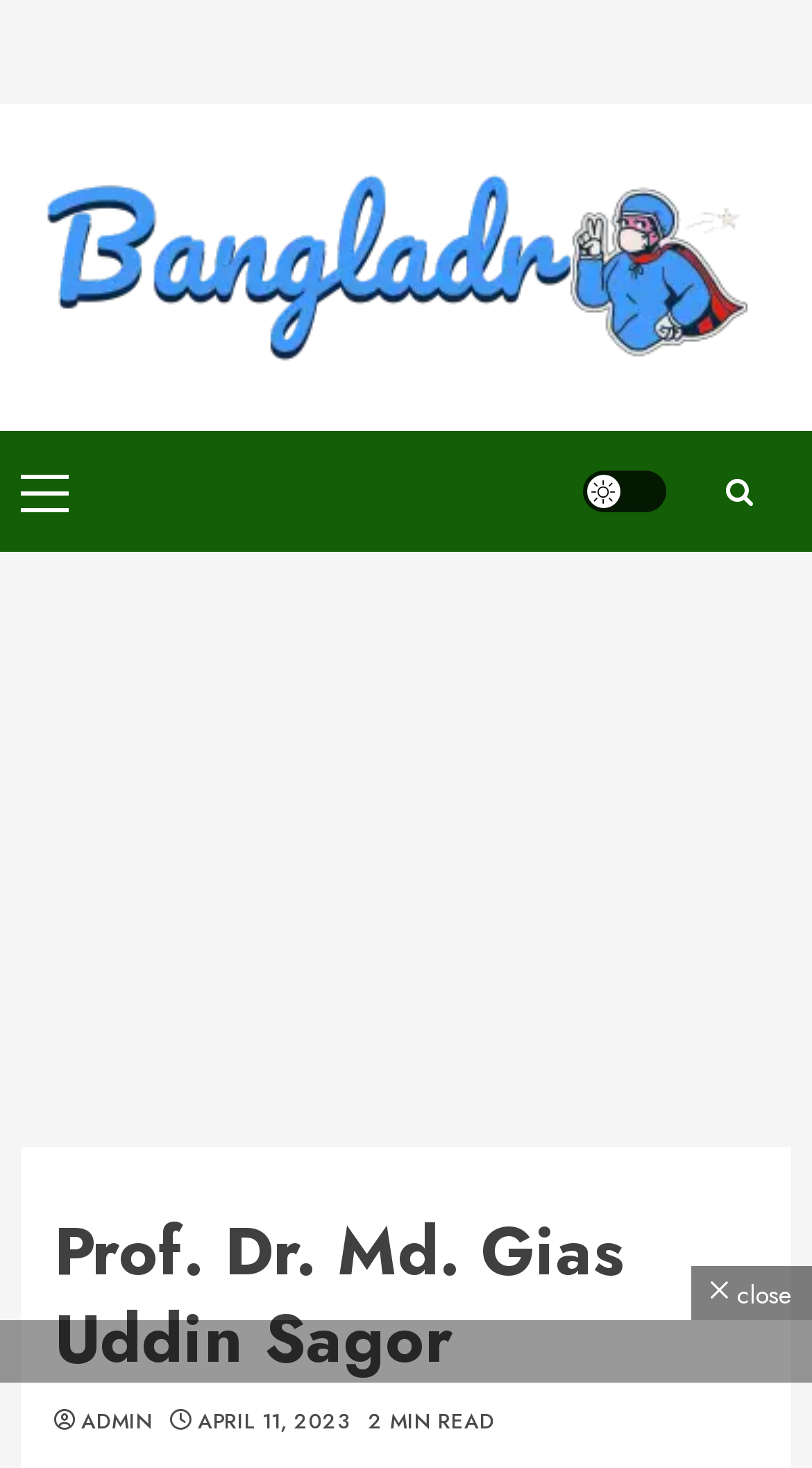Find the bounding box coordinates for the HTML element described as: "April 11, 2023". The coordinates should consist of four float values between 0 and 1, i.e., [left, top, right, bottom].

[0.244, 0.959, 0.432, 0.979]